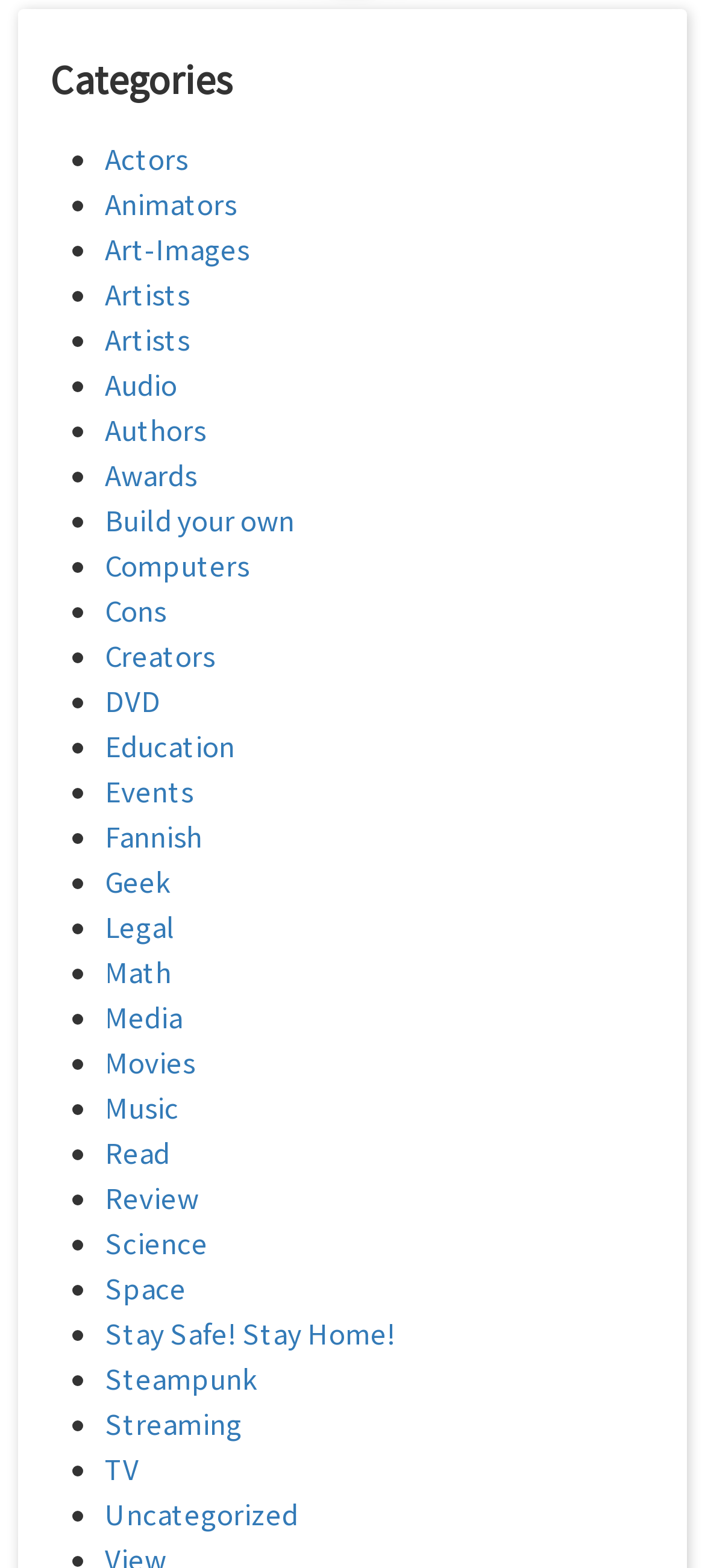Determine the bounding box coordinates for the area you should click to complete the following instruction: "Discover Steampunk".

[0.149, 0.867, 0.367, 0.891]